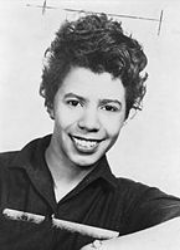Based on the image, give a detailed response to the question: Where is Lorraine Hansberry prominently recognized as a distinguished author?

The caption states that Lorraine Hansberry is prominently recognized as one of the distinguished authors commemorated in the Illinois State Library Building, highlighting her lasting legacy in American literature and social justice.